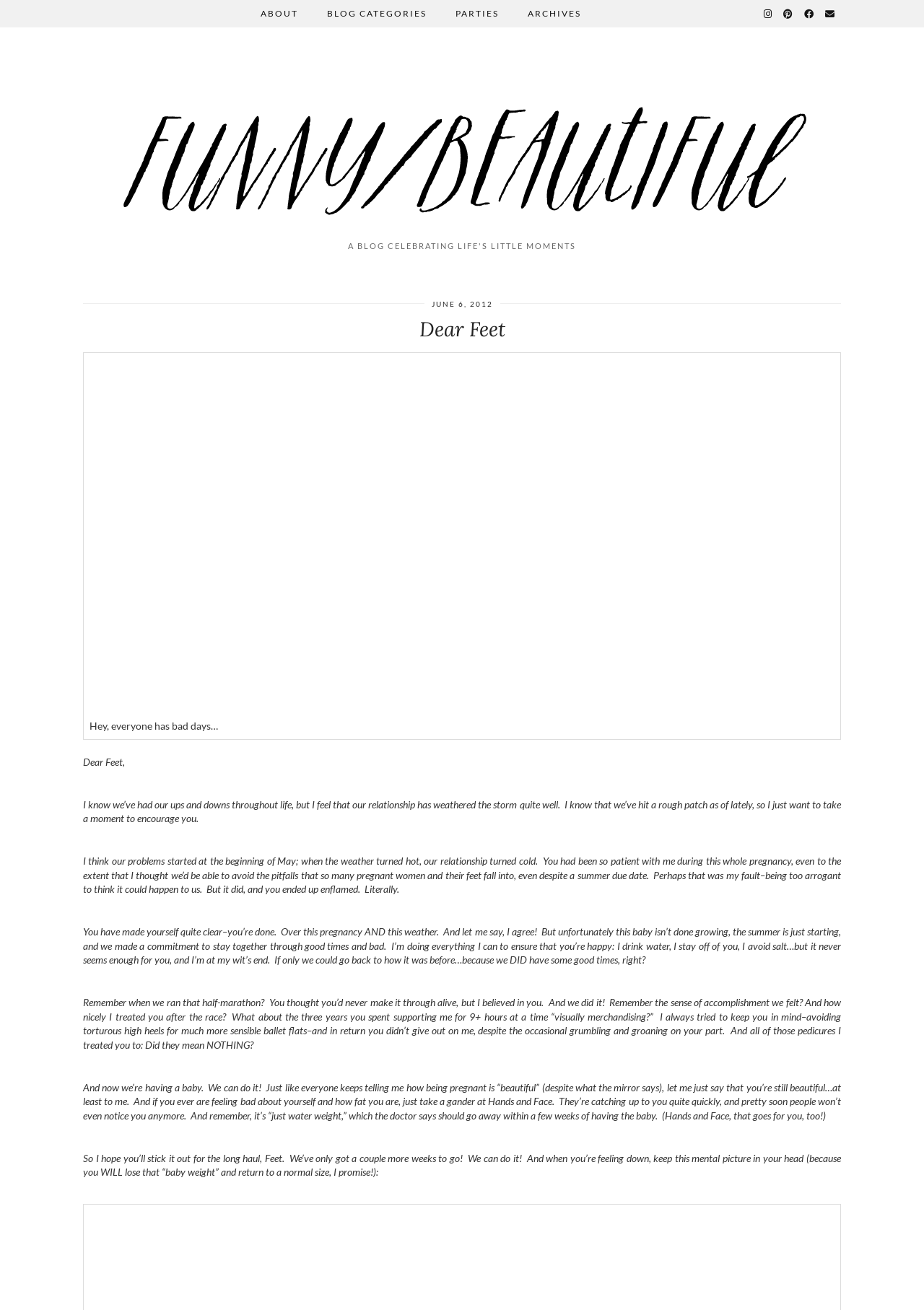Determine the bounding box coordinates for the HTML element mentioned in the following description: "fashion design inspiration". The coordinates should be a list of four floats ranging from 0 to 1, represented as [left, top, right, bottom].

None